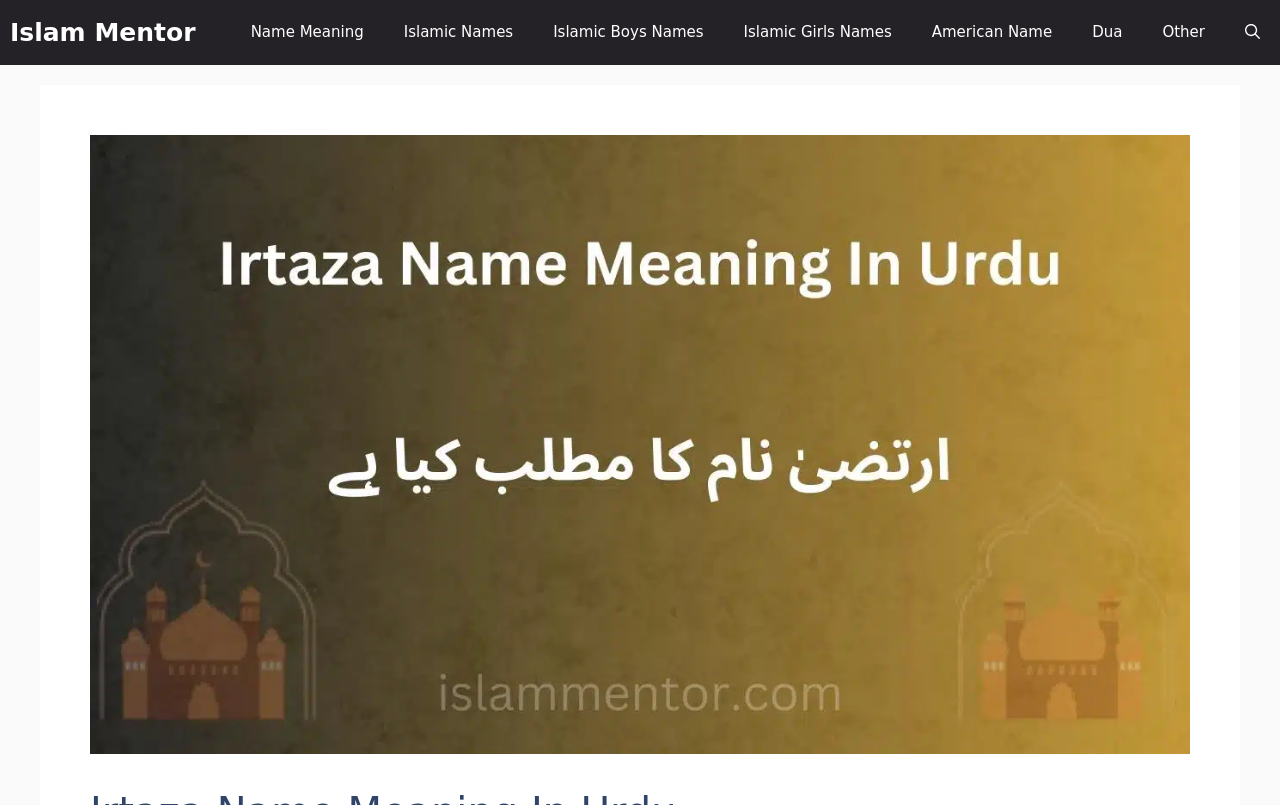Specify the bounding box coordinates of the element's area that should be clicked to execute the given instruction: "Explore Islamic Boys Names". The coordinates should be four float numbers between 0 and 1, i.e., [left, top, right, bottom].

[0.417, 0.0, 0.565, 0.081]